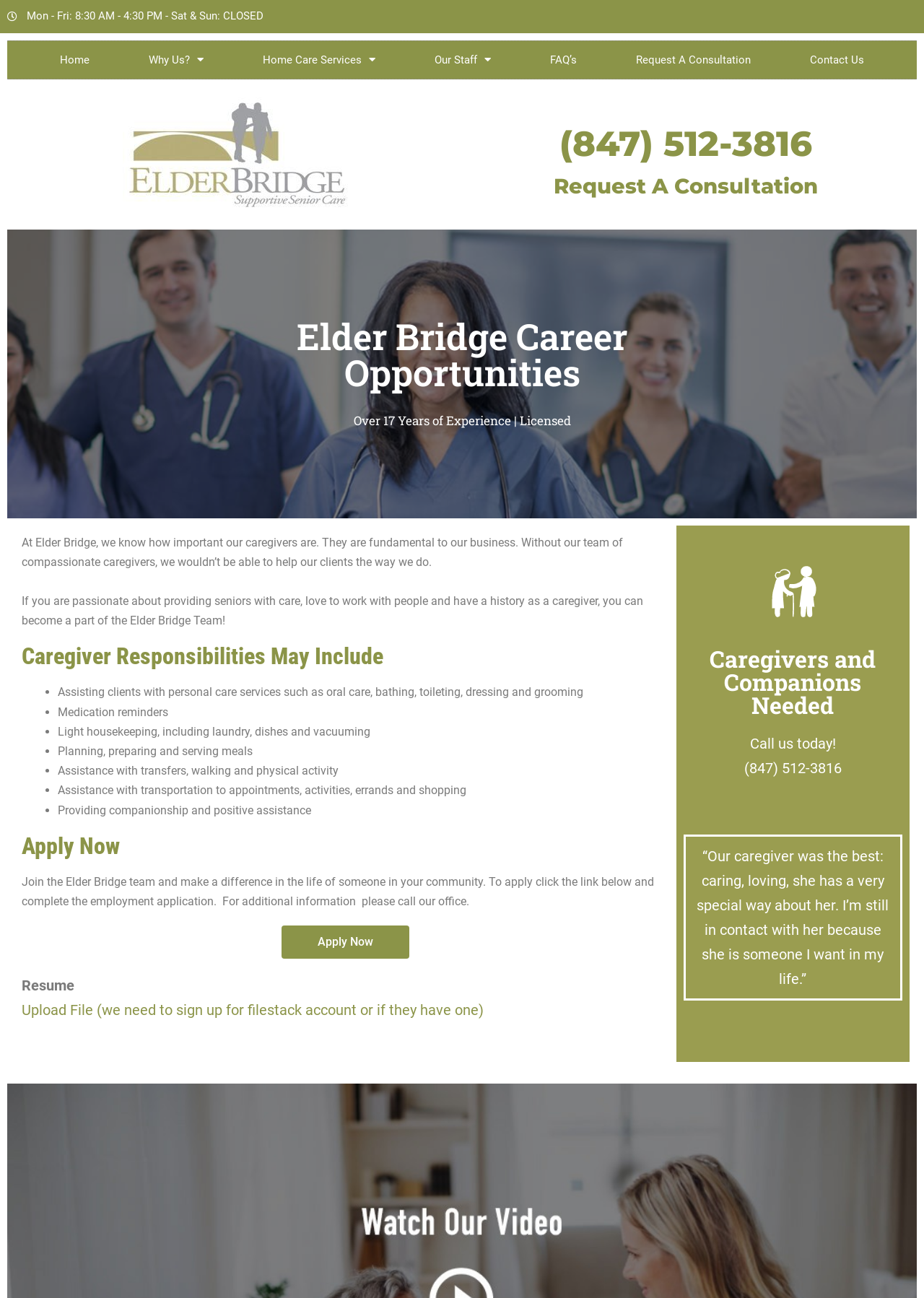What is the phone number of Elder Bridge?
Give a detailed explanation using the information visible in the image.

I found the phone number of Elder Bridge by looking at the webpage, which displays the phone number in several places, including in the heading '(847) 512-3816' and in the text 'Call us today! (847) 512-3816'. This information is provided to let visitors know how to contact Elder Bridge by phone.